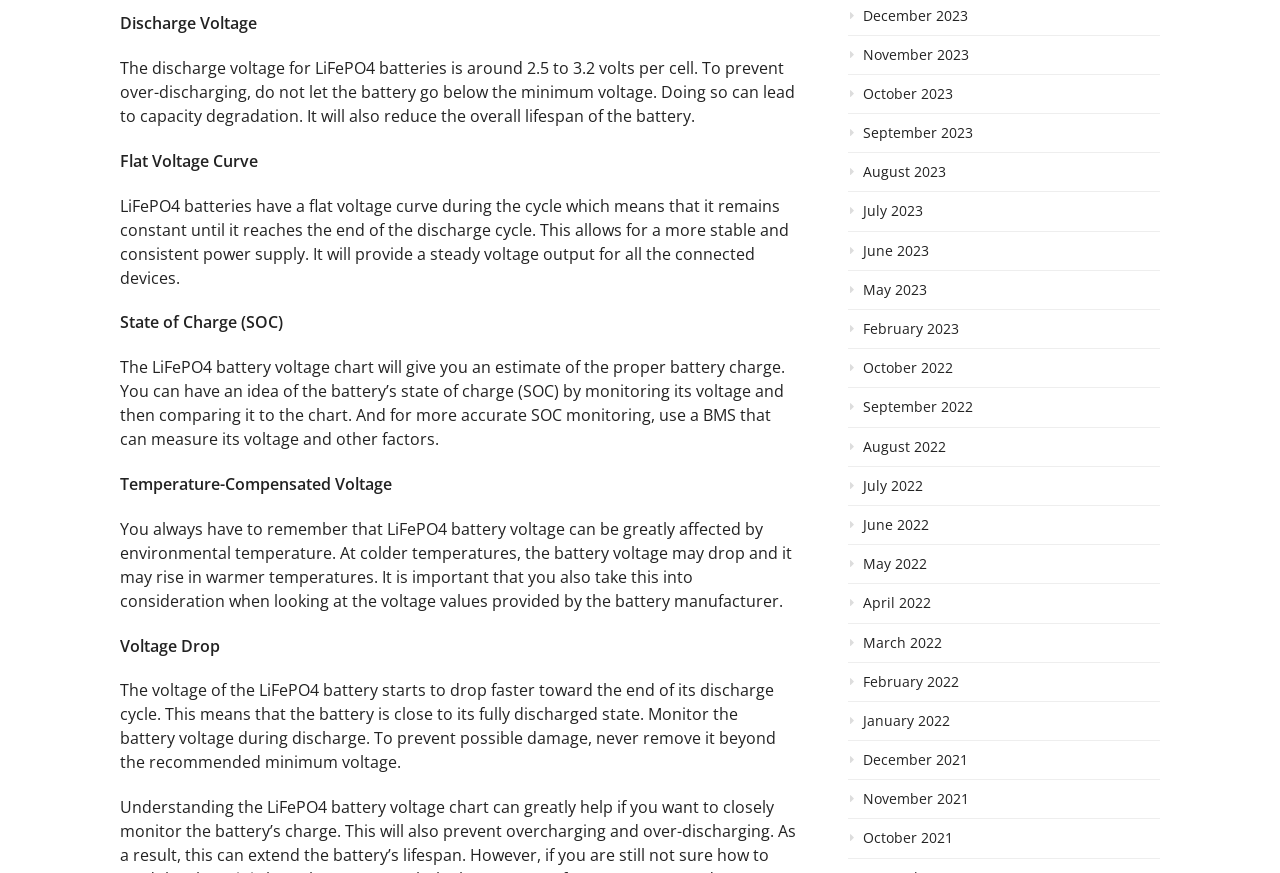What is the purpose of monitoring the battery voltage during discharge?
Please use the visual content to give a single word or phrase answer.

To prevent damage